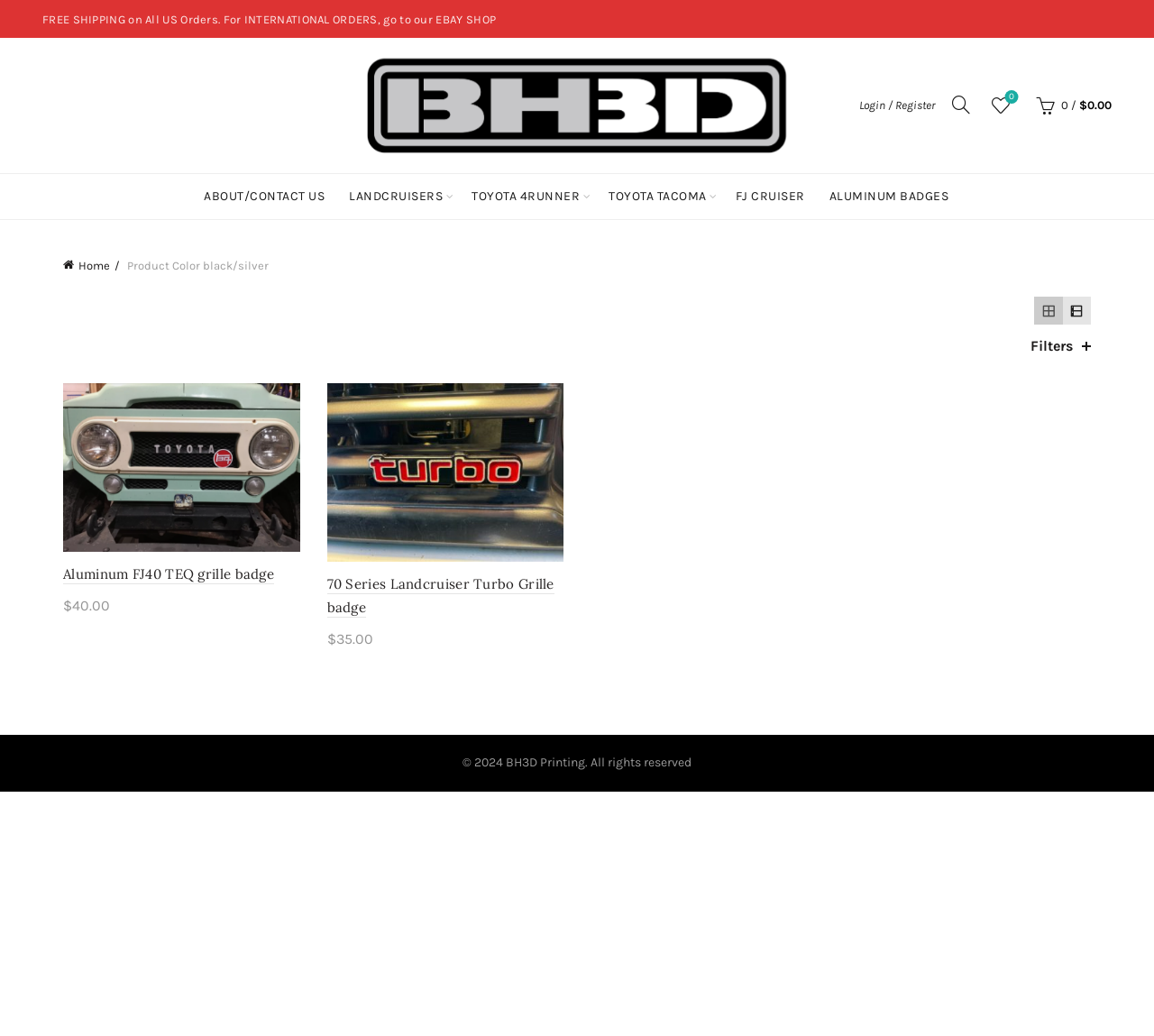Please find and report the bounding box coordinates of the element to click in order to perform the following action: "Search for products". The coordinates should be expressed as four float numbers between 0 and 1, in the format [left, top, right, bottom].

[0.82, 0.088, 0.845, 0.114]